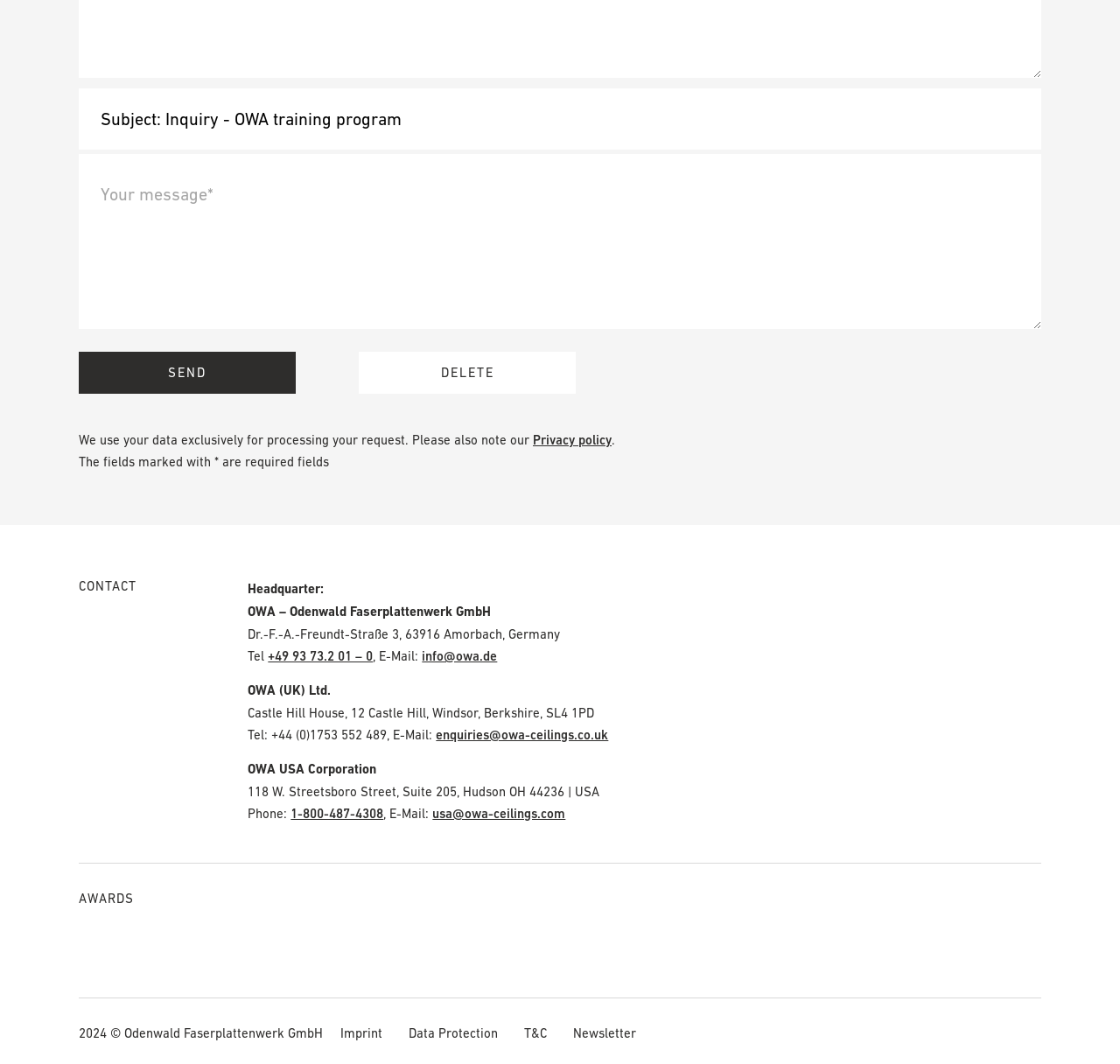Identify the bounding box coordinates of the area that should be clicked in order to complete the given instruction: "Contact OWA". The bounding box coordinates should be four float numbers between 0 and 1, i.e., [left, top, right, bottom].

[0.07, 0.543, 0.122, 0.557]